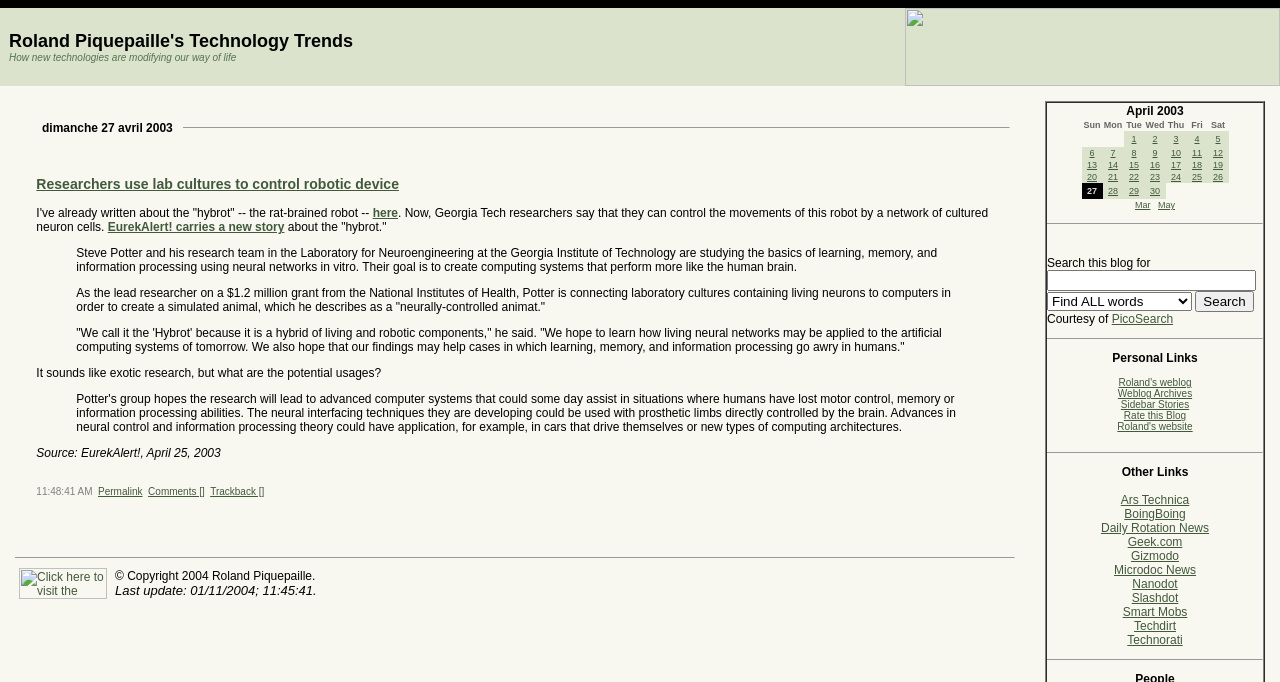Using the provided description: "Roland Piquepaille's Technology Trends", find the bounding box coordinates of the corresponding UI element. The output should be four float numbers between 0 and 1, in the format [left, top, right, bottom].

[0.007, 0.045, 0.276, 0.075]